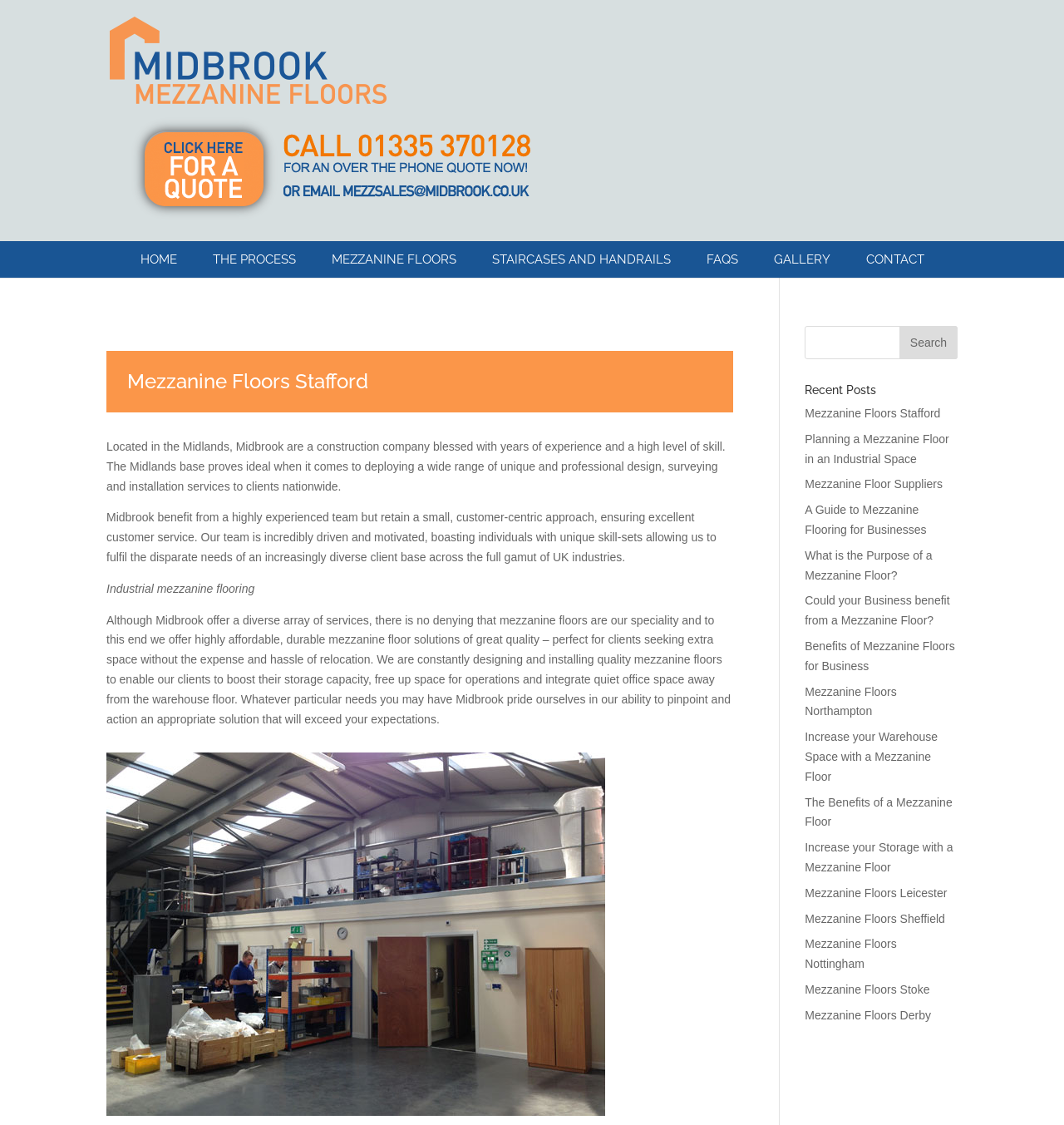Locate and provide the bounding box coordinates for the HTML element that matches this description: "Description".

None